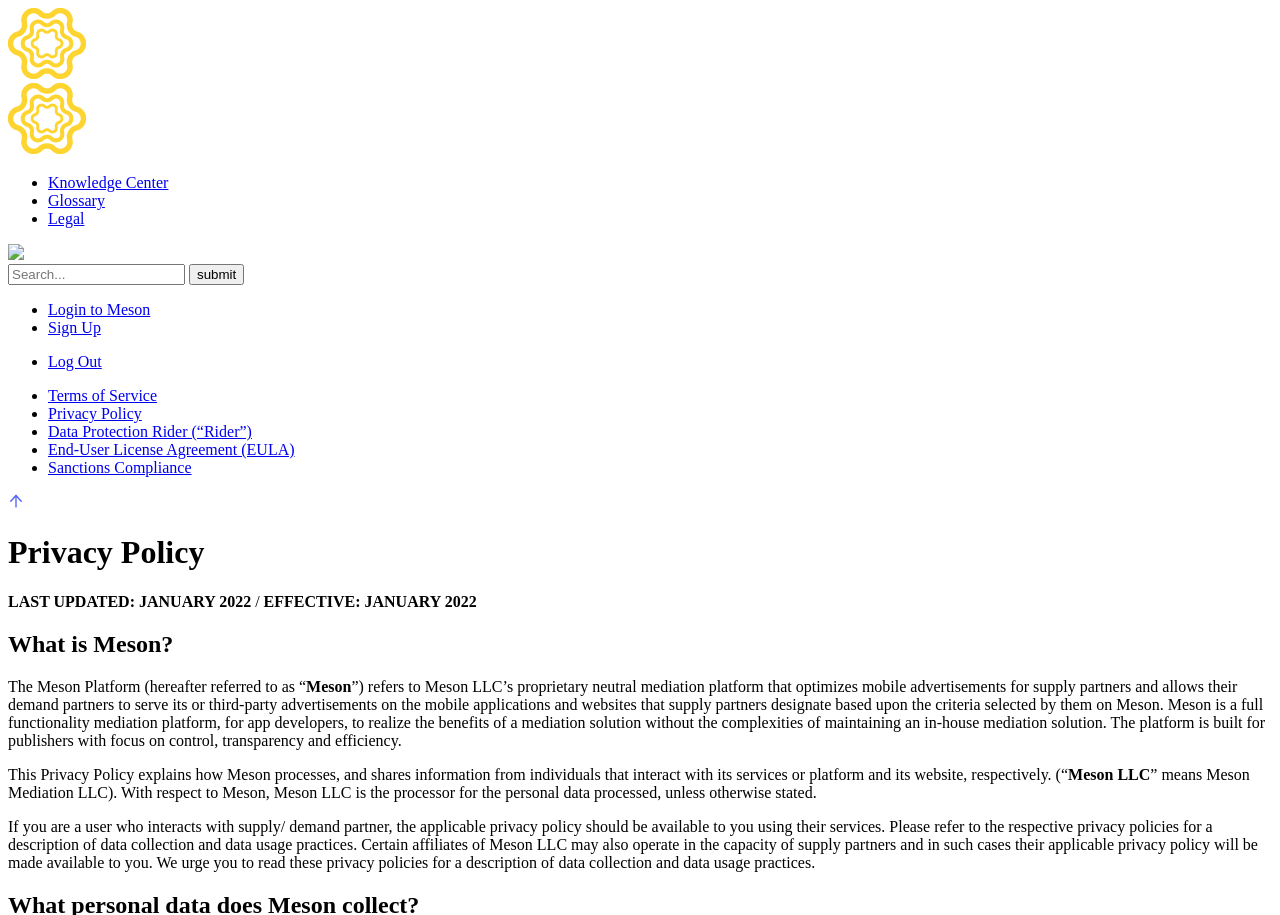Please determine the bounding box coordinates of the element's region to click in order to carry out the following instruction: "Check the 'Common questions for Phishing (FAQ)' section". The coordinates should be four float numbers between 0 and 1, i.e., [left, top, right, bottom].

None